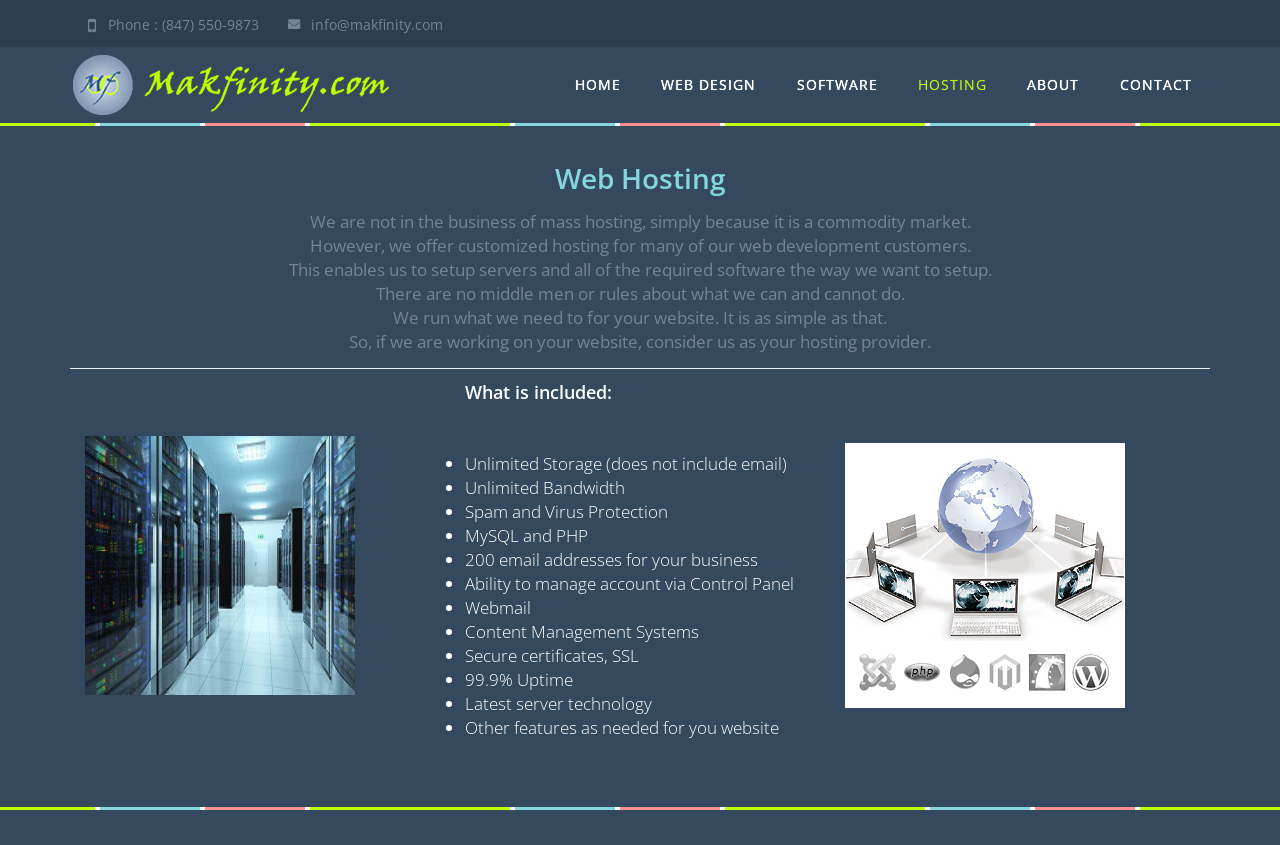Examine the image carefully and respond to the question with a detailed answer: 
What services does Makfinity offer?

I inferred the services offered by Makfinity by looking at the links at the top of the webpage, which include 'HOME', 'WEB DESIGN', 'SOFTWARE', 'HOSTING', 'ABOUT', and 'CONTACT'. Additionally, the meta description of the webpage mentions these services.